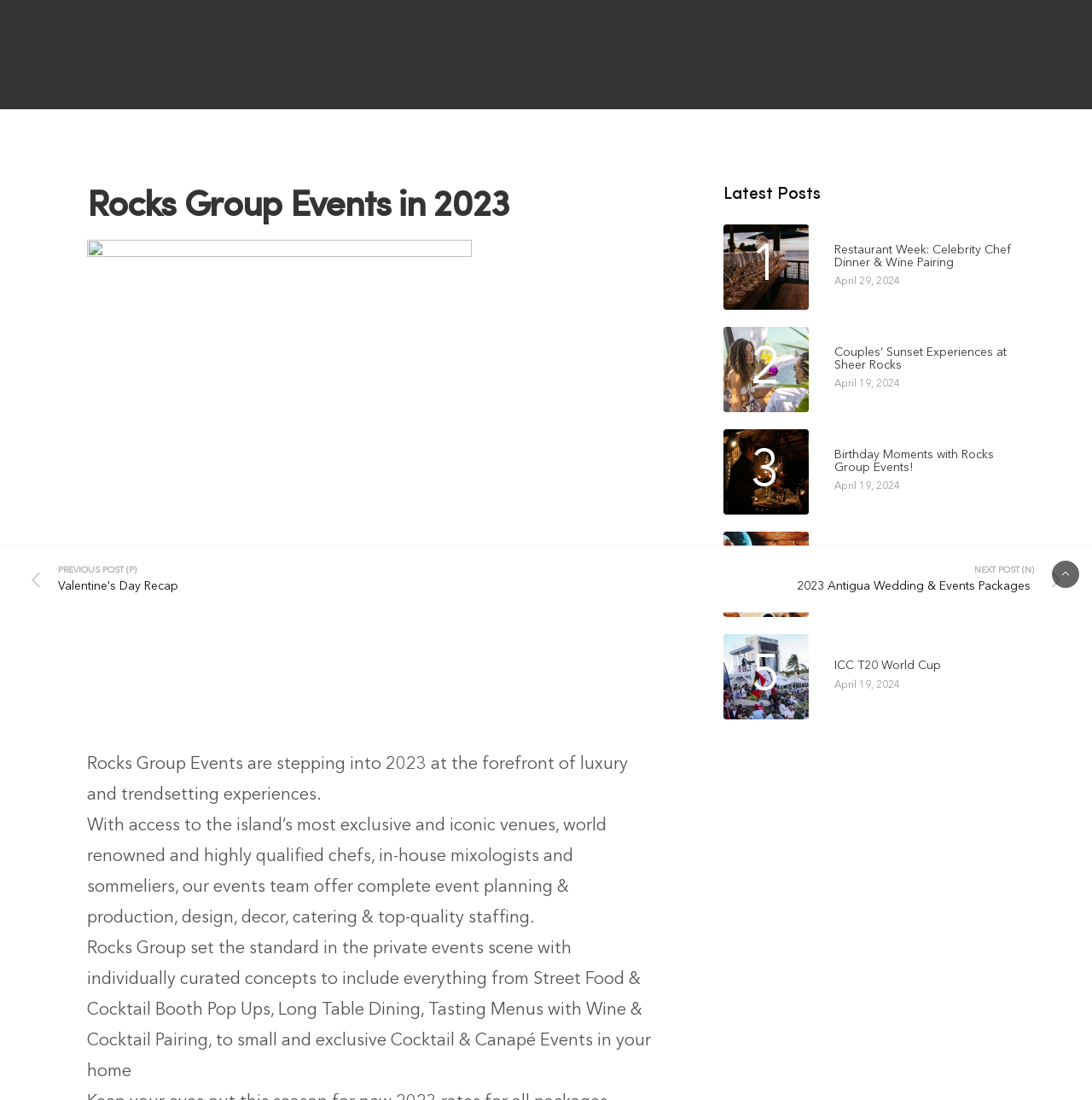Using the provided description: "2", find the bounding box coordinates of the corresponding UI element. The output should be four float numbers between 0 and 1, in the format [left, top, right, bottom].

[0.662, 0.297, 0.741, 0.375]